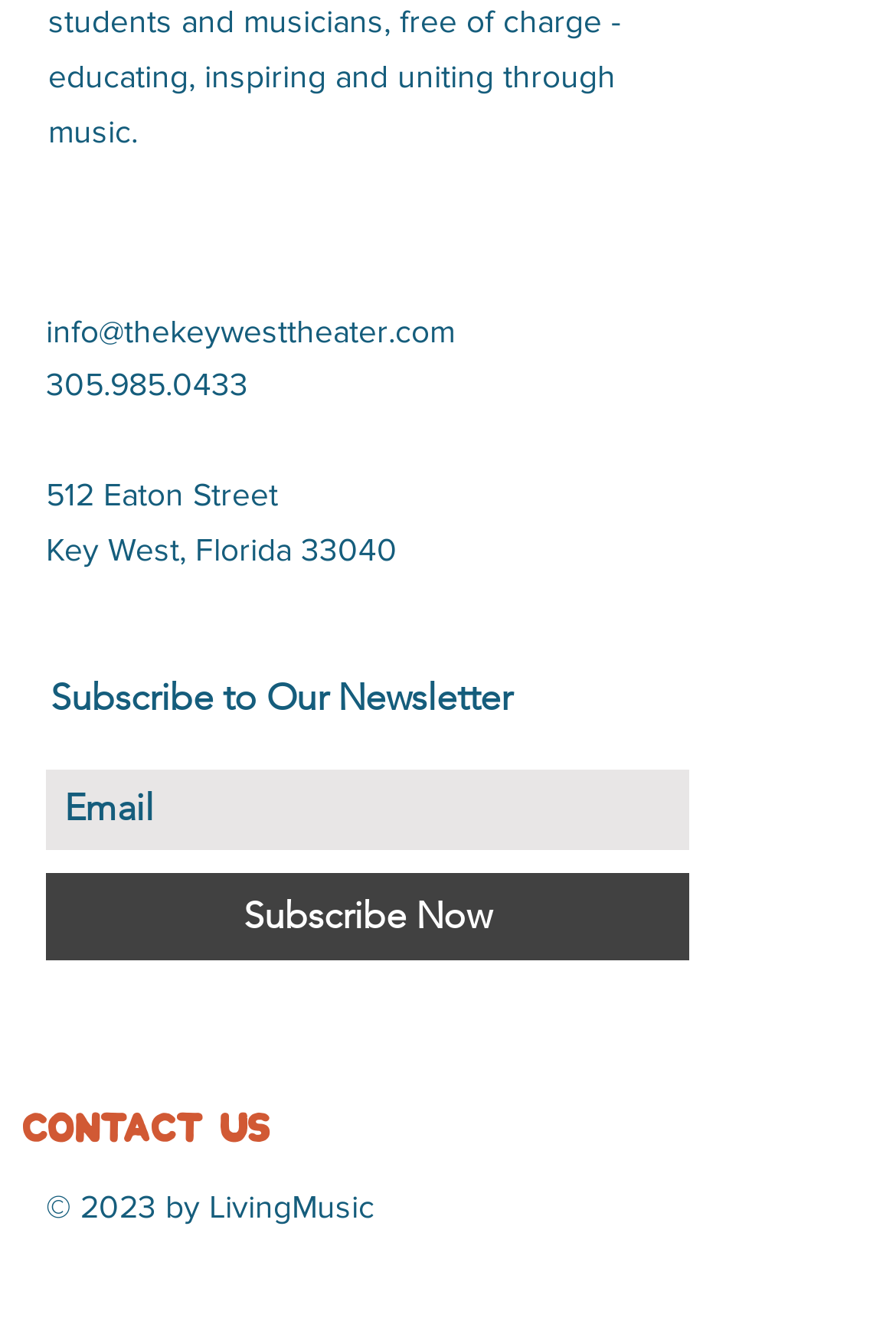Identify the bounding box coordinates for the element you need to click to achieve the following task: "Visit the Facebook page". The coordinates must be four float values ranging from 0 to 1, formatted as [left, top, right, bottom].

[0.026, 0.751, 0.115, 0.812]